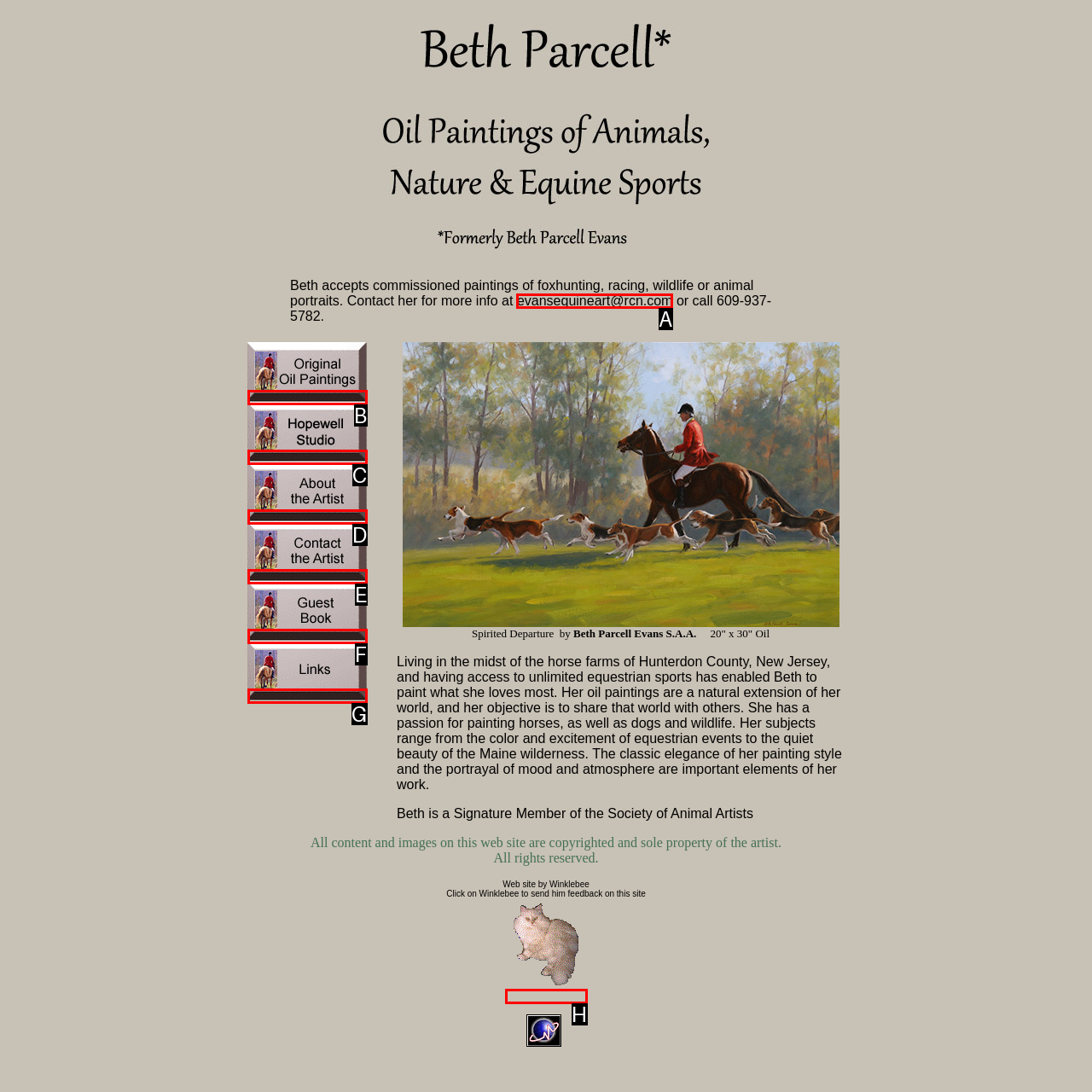Identify the HTML element that best matches the description: alt="Hopewell Studio". Provide your answer by selecting the corresponding letter from the given options.

C